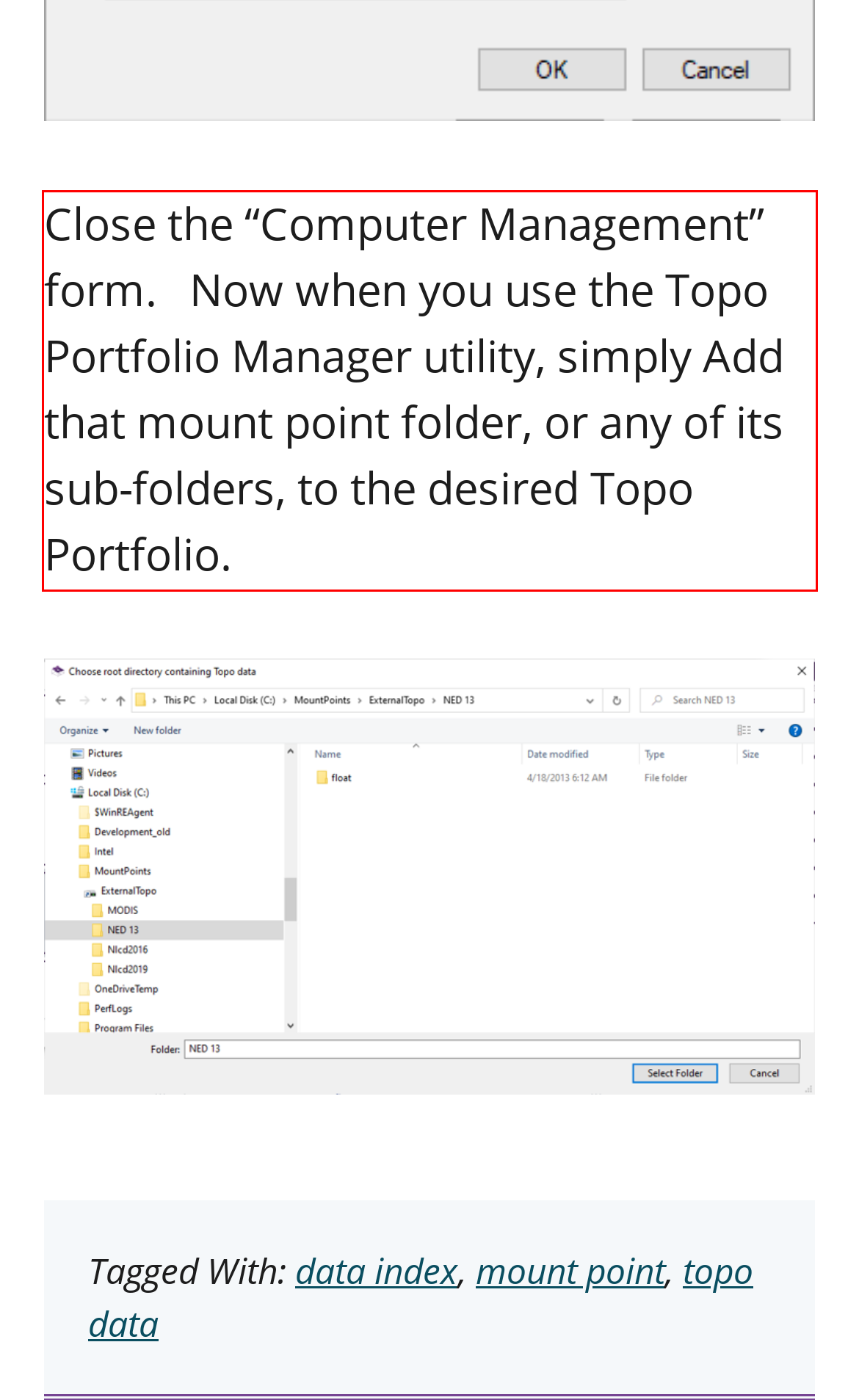Please perform OCR on the text content within the red bounding box that is highlighted in the provided webpage screenshot.

Close the “Computer Management” form. Now when you use the Topo Portfolio Manager utility, simply Add that mount point folder, or any of its sub-folders, to the desired Topo Portfolio.